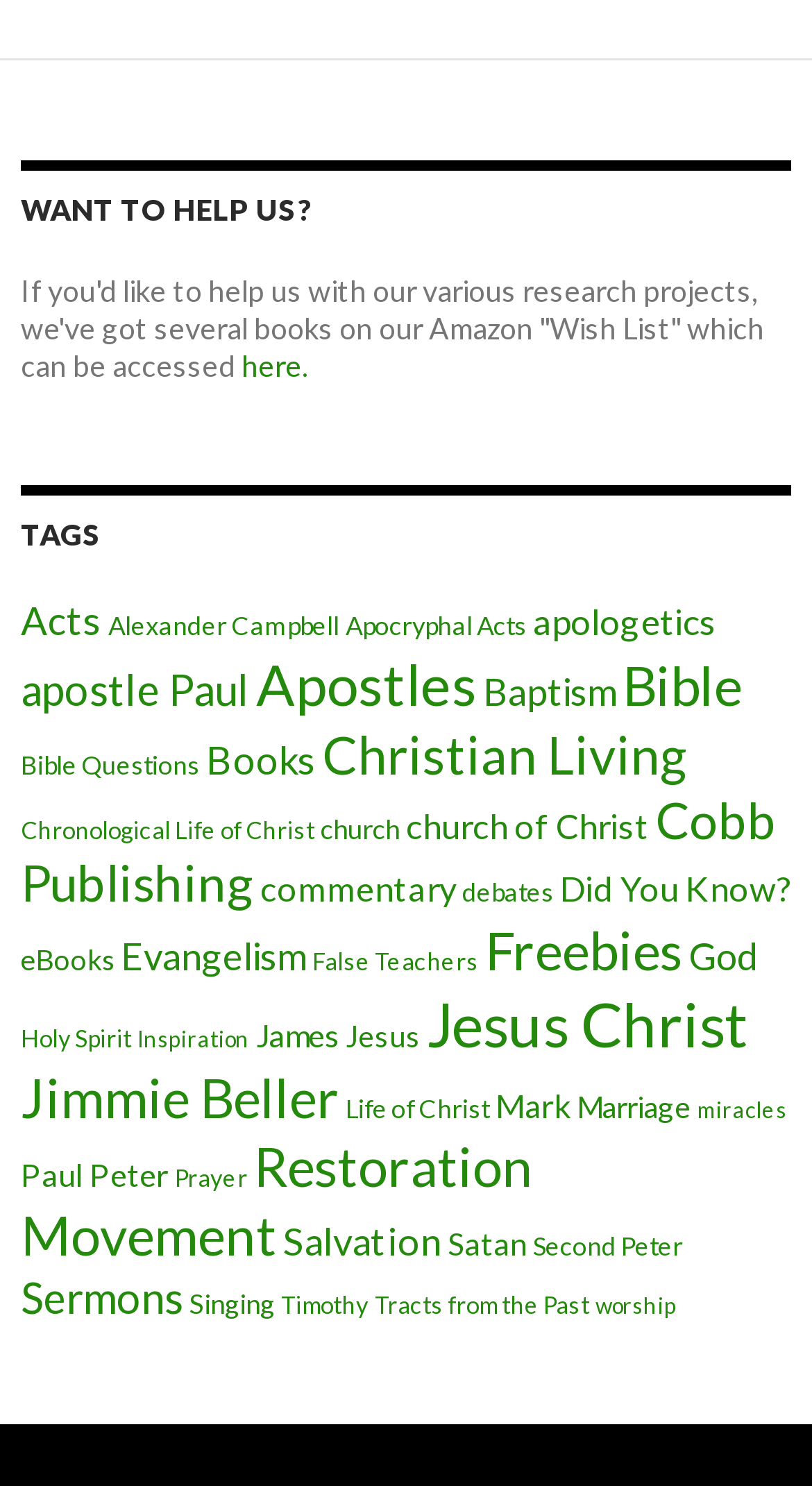Please provide a detailed answer to the question below by examining the image:
What is the longest tag name?

I scanned through the list of tags and found that 'Chronological Life of Christ' is the longest tag name, with 28 characters.